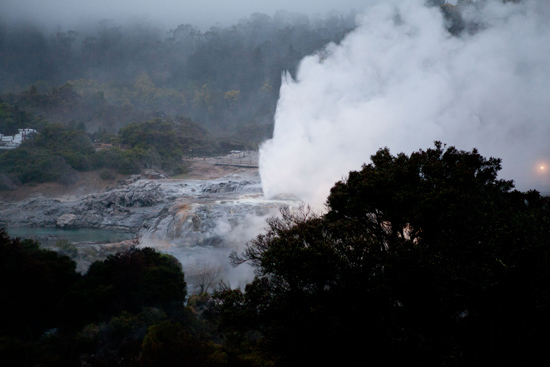Give a detailed explanation of what is happening in the image.

The image captures a stunning view of a geothermal landscape in Rotorua, New Zealand. In the foreground, lush greenery frames the scene, showcasing trees and bushes that contrast with the steamy activity nearby. In the background, a geyser erupts majestically, sending a plume of steam and water high into the air, creating a mystical atmosphere. The soft, diffused light hints at a twilight setting, enhancing the dramatic effect of the geothermal features. This scene reflects the unique thermal activity that Rotorua is renowned for, a town celebrated for its geothermal wonders and rich cultural heritage. The image evokes a sense of adventure and exploration, inviting viewers to appreciate the natural beauty and vibrant energy of this remarkable location.